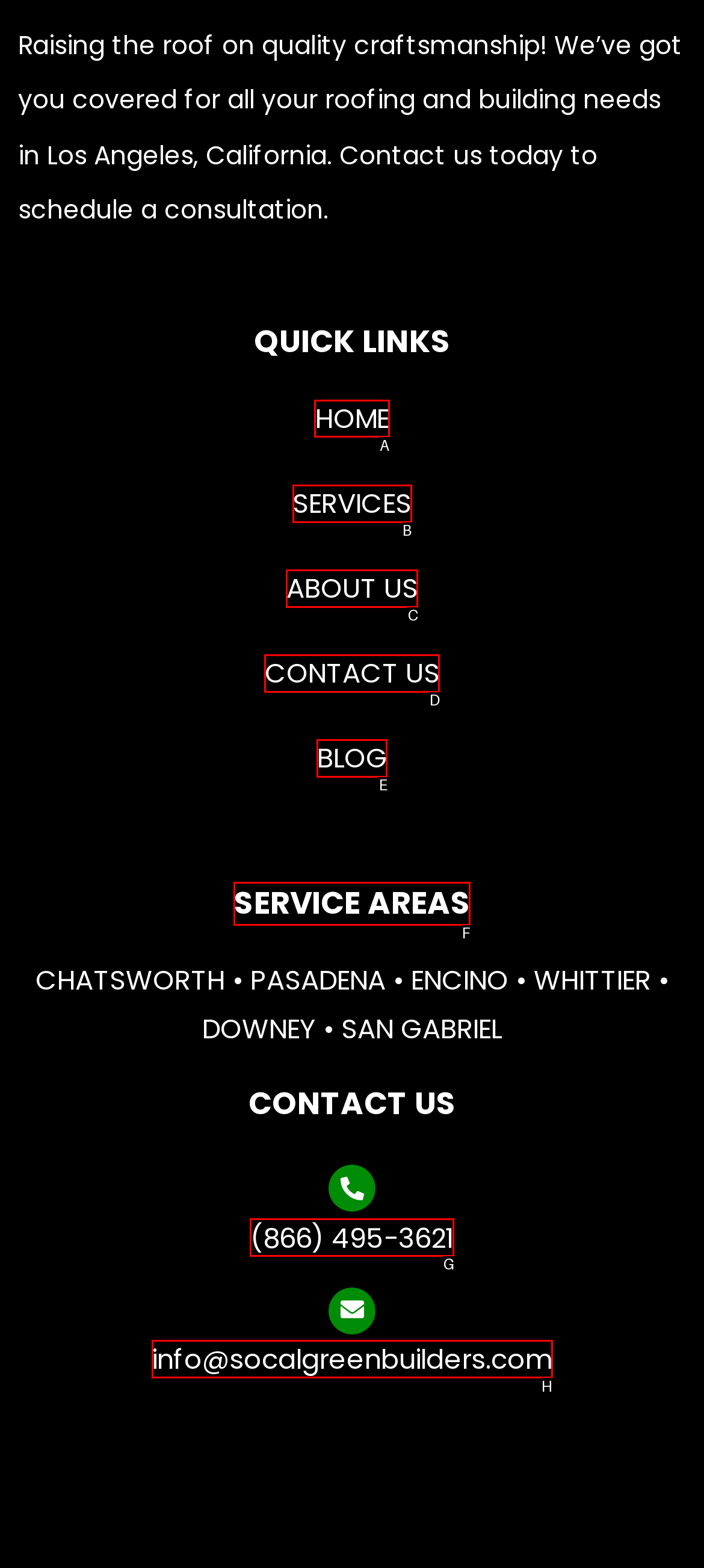Point out the correct UI element to click to carry out this instruction: Click on HOME
Answer with the letter of the chosen option from the provided choices directly.

A